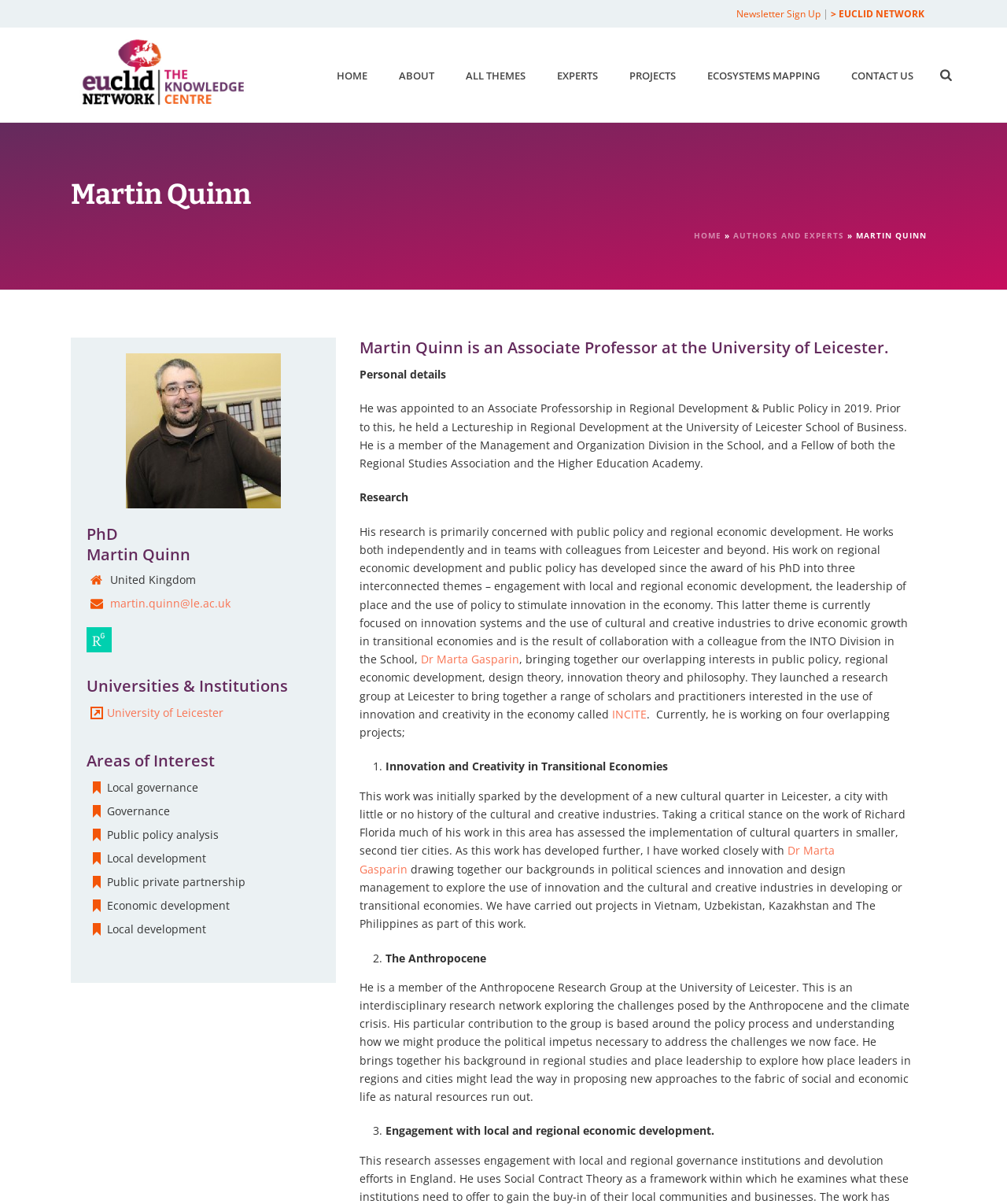Give a full account of the webpage's elements and their arrangement.

The webpage is about Martin Quinn, an Associate Professor at the University of Leicester. At the top, there is a navigation menu with links to "HOME", "ABOUT", "ALL THEMES", "EXPERTS", "PROJECTS", "ECOSYSTEMS MAPPING", and "CONTACT US". Below the menu, there is a section with a newsletter sign-up link and a link to the EUCLID NETWORK.

On the left side, there is a profile picture of Martin Quinn, and below it, his name and title are displayed. His contact information, including an email address, is also provided. There are several icons, including a Research Gate icon, which links to his Research Gate profile.

The main content of the page is divided into sections. The first section is about Martin Quinn's background, including his appointment as an Associate Professor in 2019 and his research interests. The second section is about his research, which focuses on public policy and regional economic development. He works on three interconnected themes: engagement with local and regional economic development, the leadership of place, and the use of policy to stimulate innovation in the economy.

The page also mentions his collaboration with Dr. Marta Gasparin, with whom he launched a research group called INCITE, which focuses on the use of innovation and creativity in the economy. There are four overlapping projects that Martin Quinn is currently working on, including innovation and creativity in transitional economies, the Anthropocene, and engagement with local and regional economic development.

Throughout the page, there are several images, including icons and a picture of the University of Leicester. The layout is organized, with clear headings and concise text, making it easy to navigate and read.